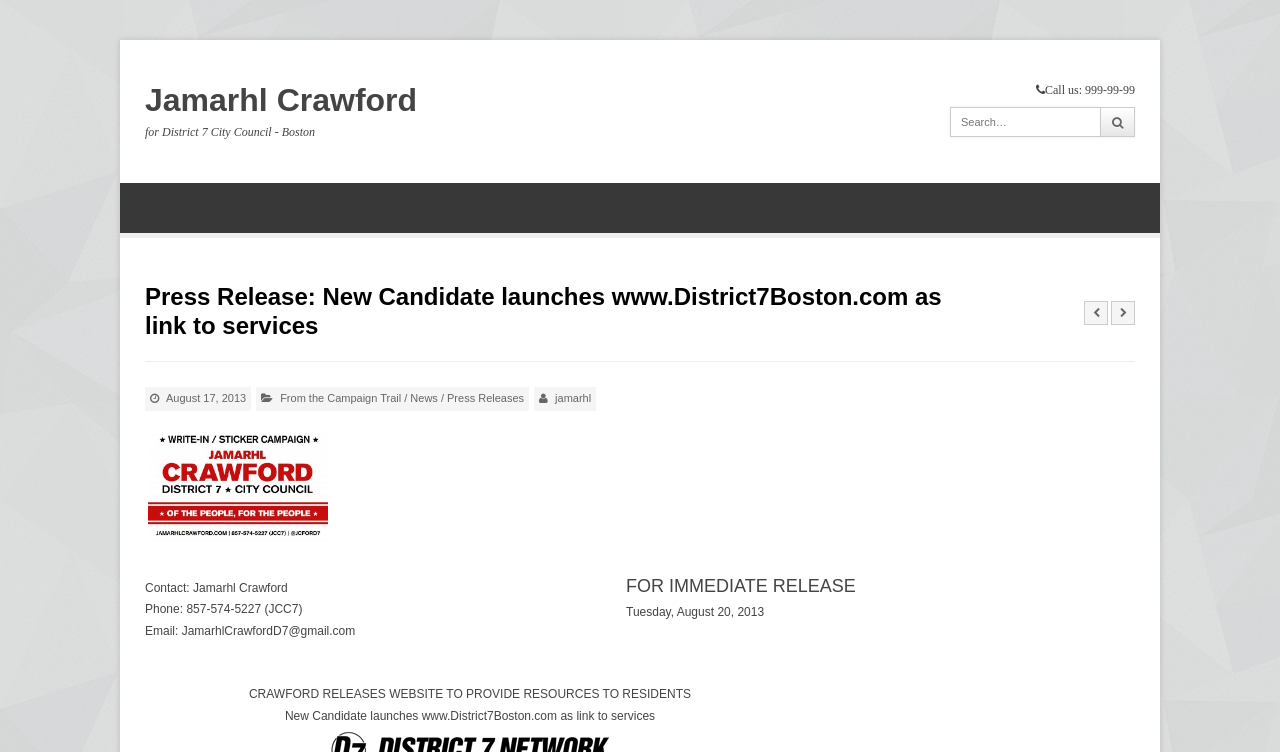What is the website launched by Jamarhl Crawford?
Please give a detailed and thorough answer to the question, covering all relevant points.

I found the information in the heading and the text on the webpage, which mentions that Jamarhl Crawford launched a website www.District7Boston.com as a link to services for city residents.